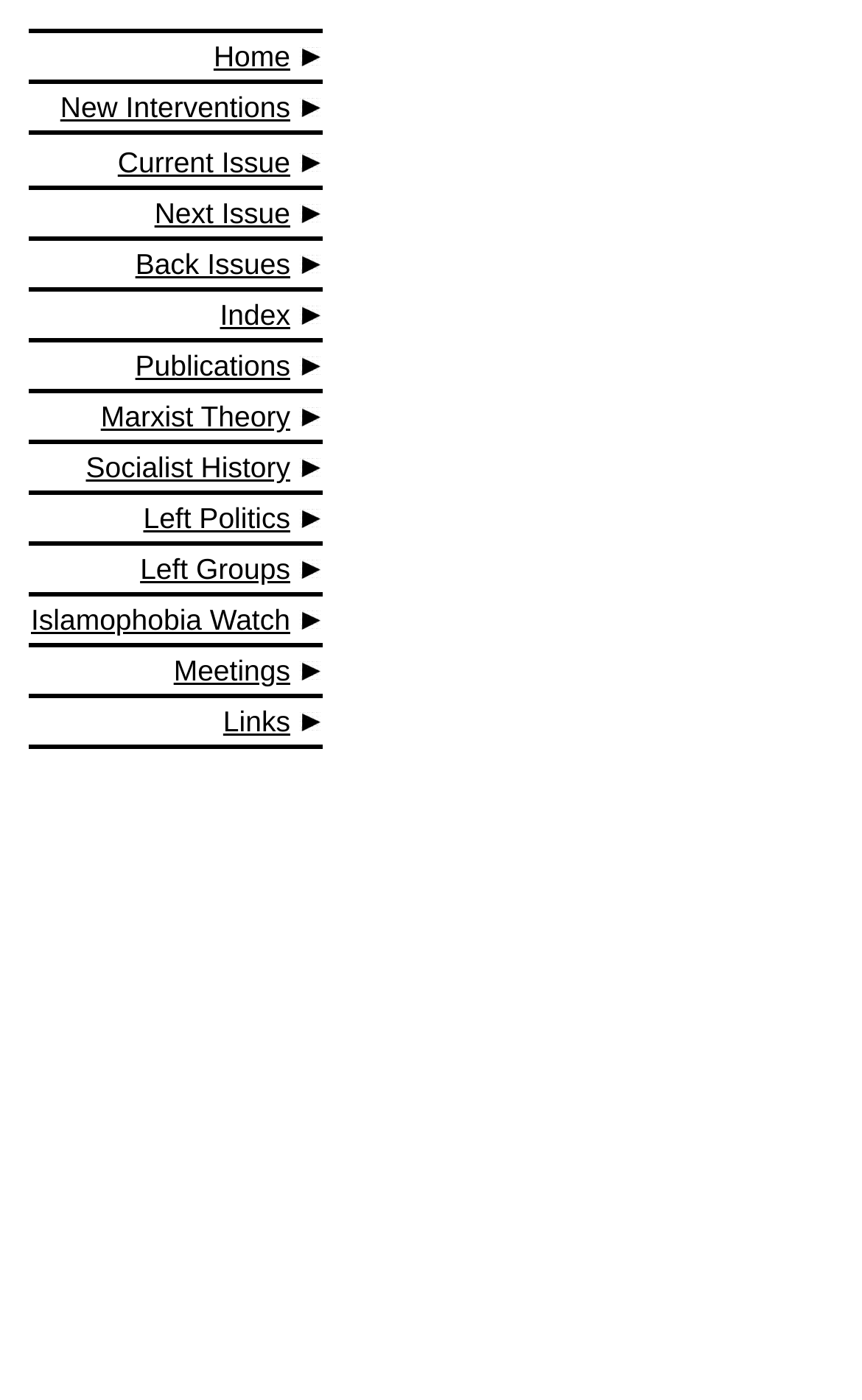Determine the bounding box coordinates of the region I should click to achieve the following instruction: "View Current Issue". Ensure the bounding box coordinates are four float numbers between 0 and 1, i.e., [left, top, right, bottom].

[0.137, 0.104, 0.337, 0.128]